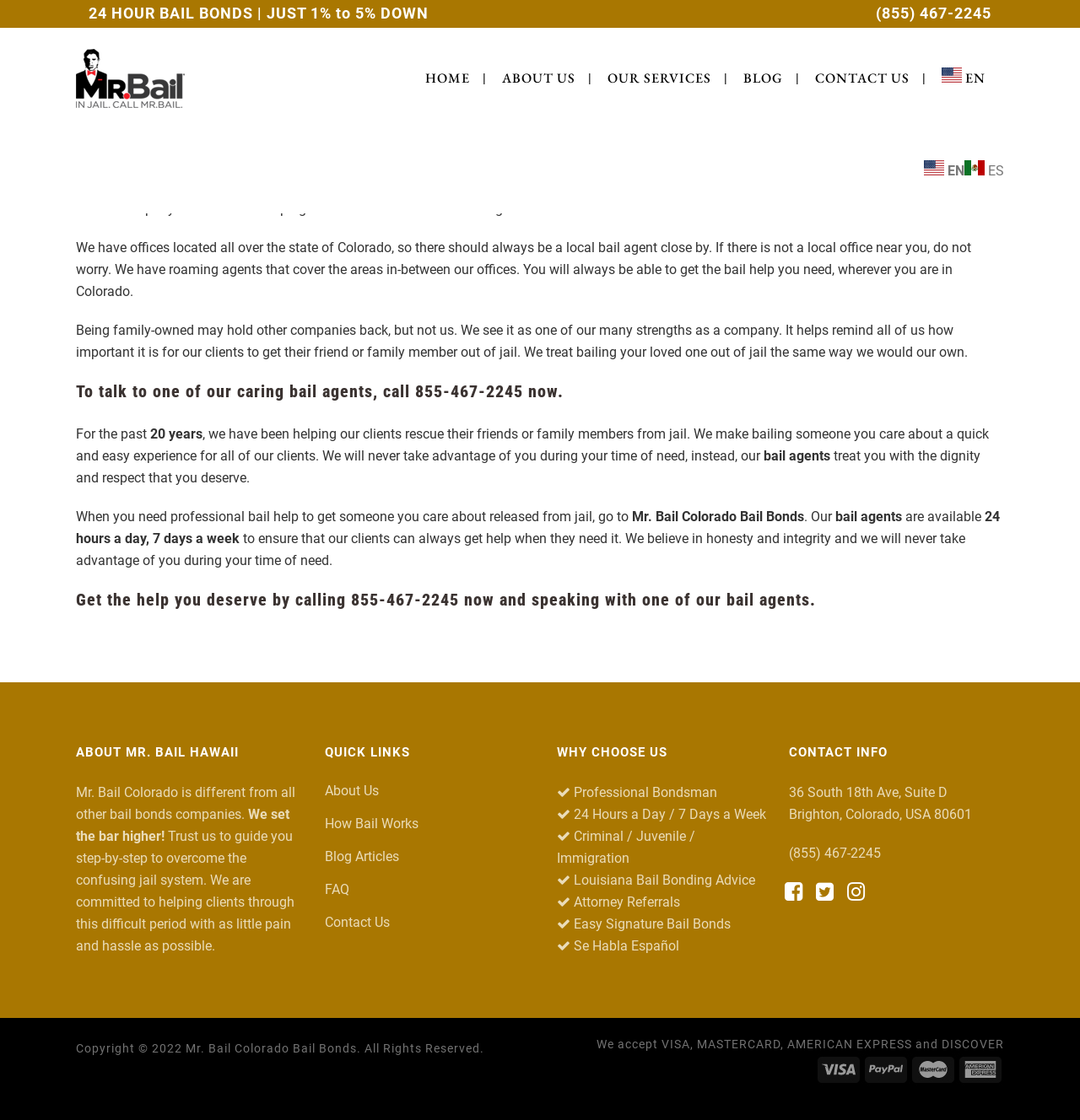Give a one-word or one-phrase response to the question: 
What is the phone number to talk to a bail agent?

(855) 467-2245